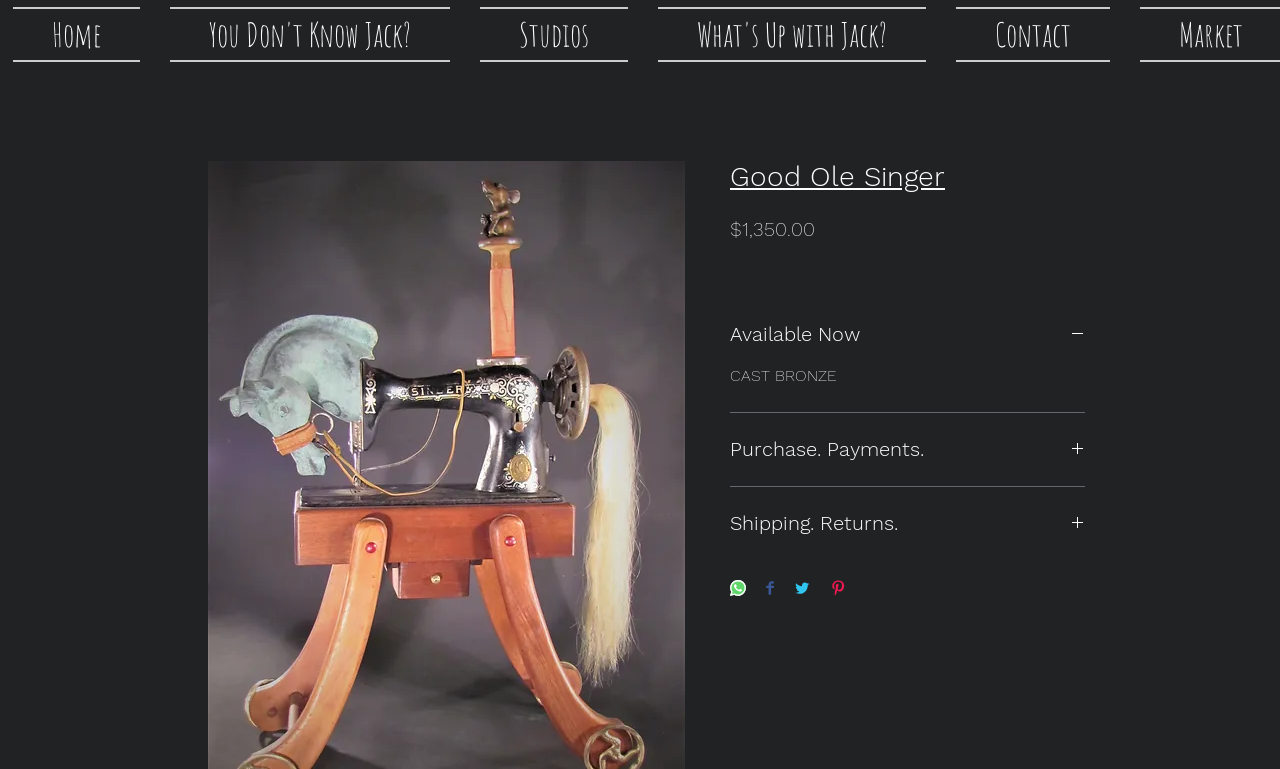Write an elaborate caption that captures the essence of the webpage.

The webpage is about a sculpture titled "Good Ole Singer" by jackhillsculpture. At the top, there are five navigation links: "Home", "You Don't Know Jack?", "Studios", "What's Up with Jack?", and "Contact". 

Below the navigation links, there is a heading that displays the title "Good Ole Singer". Next to the title, there is a price tag of "$1,350.00" with a label "Price" beside it. 

Underneath the price information, there is a prominent button labeled "Available Now" with an image to its right. 

Further down, there is a description of the sculpture, "CAST BRONZE". Below this description, there are three buttons: "Purchase. Payments.", "Shipping. Returns.", and "Contact Form" (although the latter is hidden). Each of these buttons has an image to its right. 

At the bottom, there are four social media sharing buttons: "Share on WhatsApp", "Share on Facebook", "Share on Twitter", and "Pin on Pinterest", each accompanied by an image.